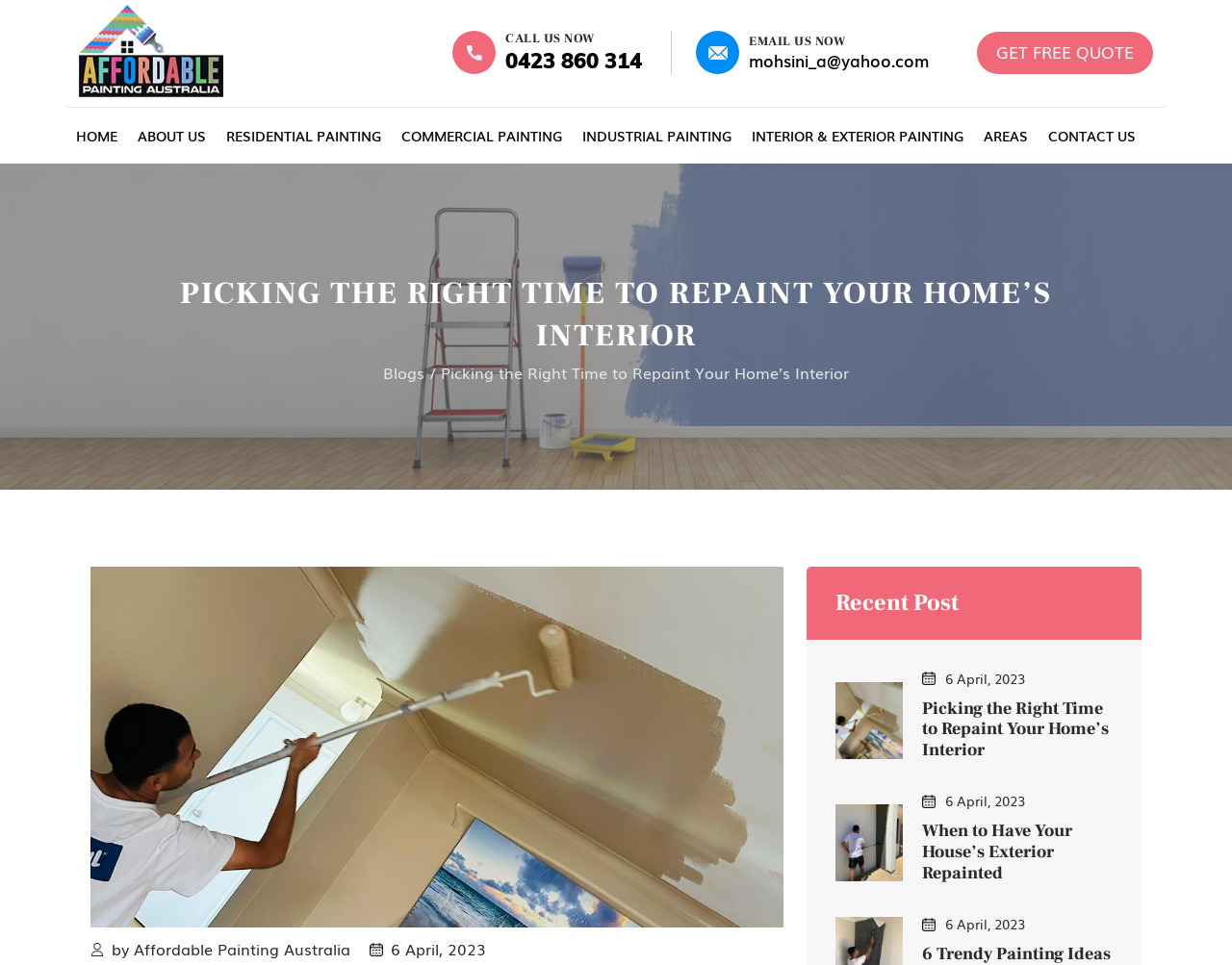Determine the bounding box coordinates of the target area to click to execute the following instruction: "Click the 'Affordable Painting Australia' logo."

[0.064, 0.0, 0.181, 0.101]